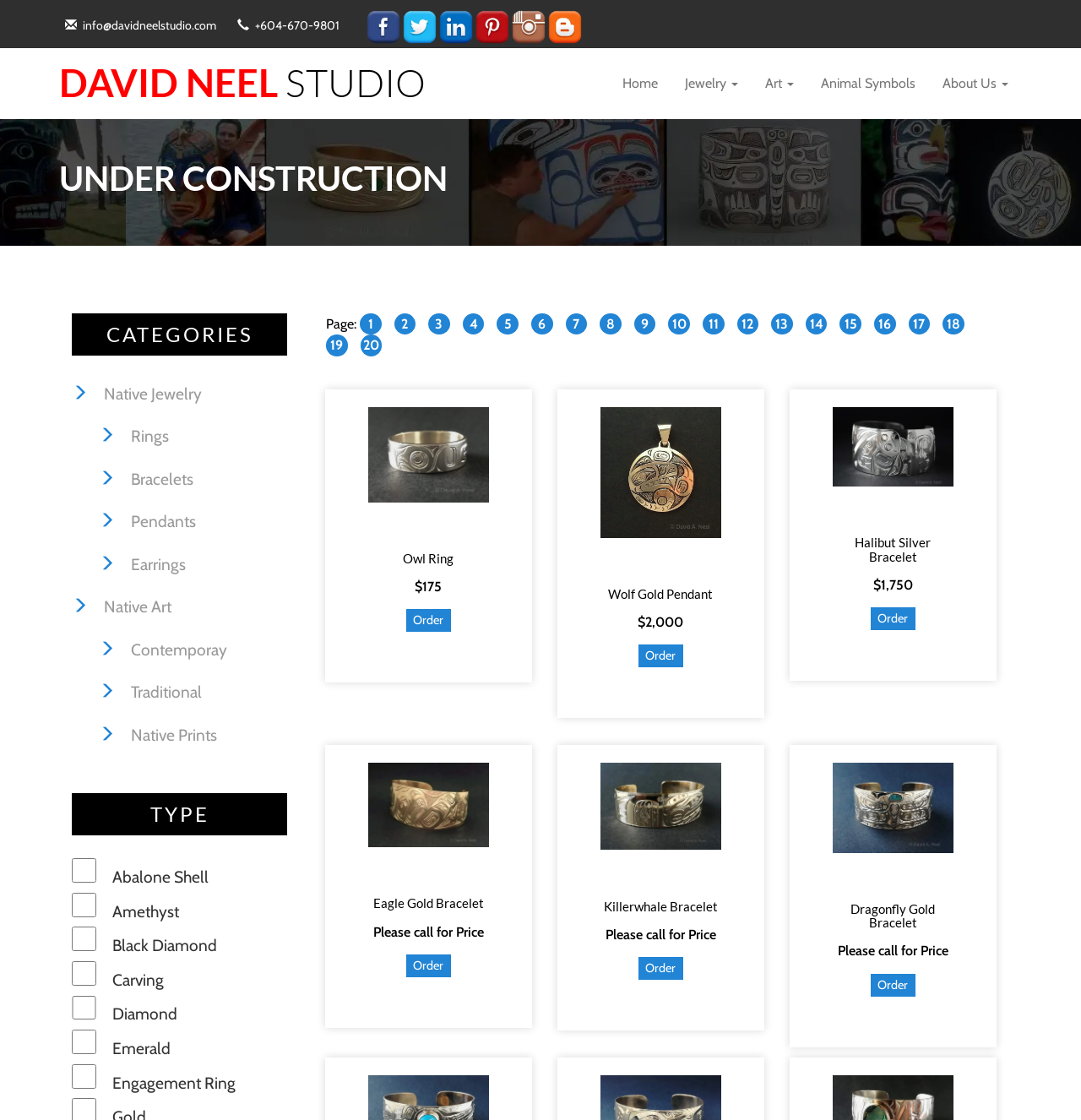Please identify the primary heading of the webpage and give its text content.

DAVID NEEL STUDIO